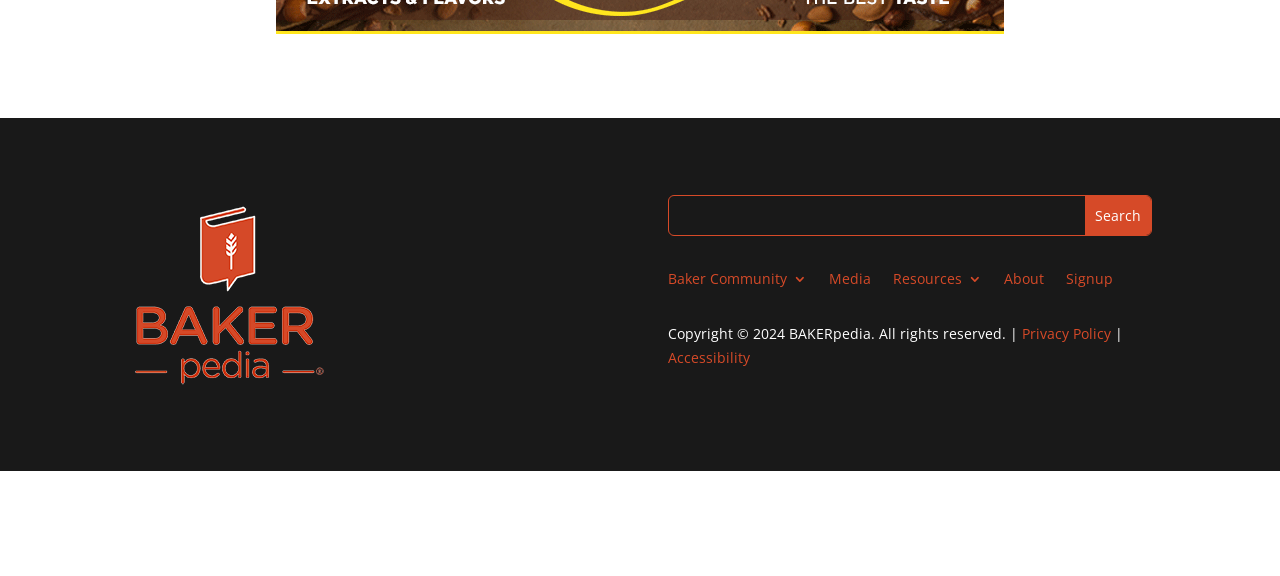Identify the bounding box coordinates for the element you need to click to achieve the following task: "Go to the About page". Provide the bounding box coordinates as four float numbers between 0 and 1, in the form [left, top, right, bottom].

[0.784, 0.472, 0.816, 0.51]